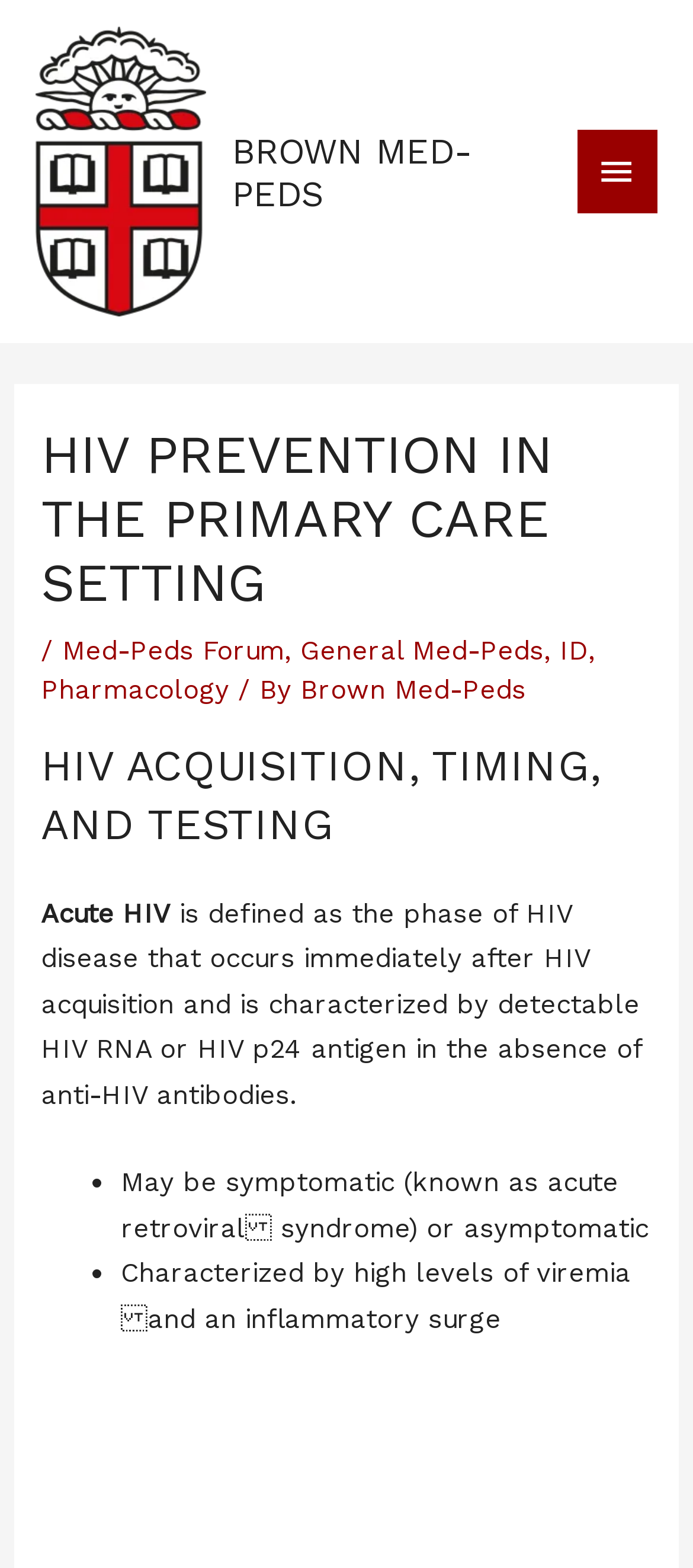Determine the bounding box coordinates of the clickable element to complete this instruction: "Visit General Med-Peds". Provide the coordinates in the format of four float numbers between 0 and 1, [left, top, right, bottom].

[0.434, 0.405, 0.785, 0.425]